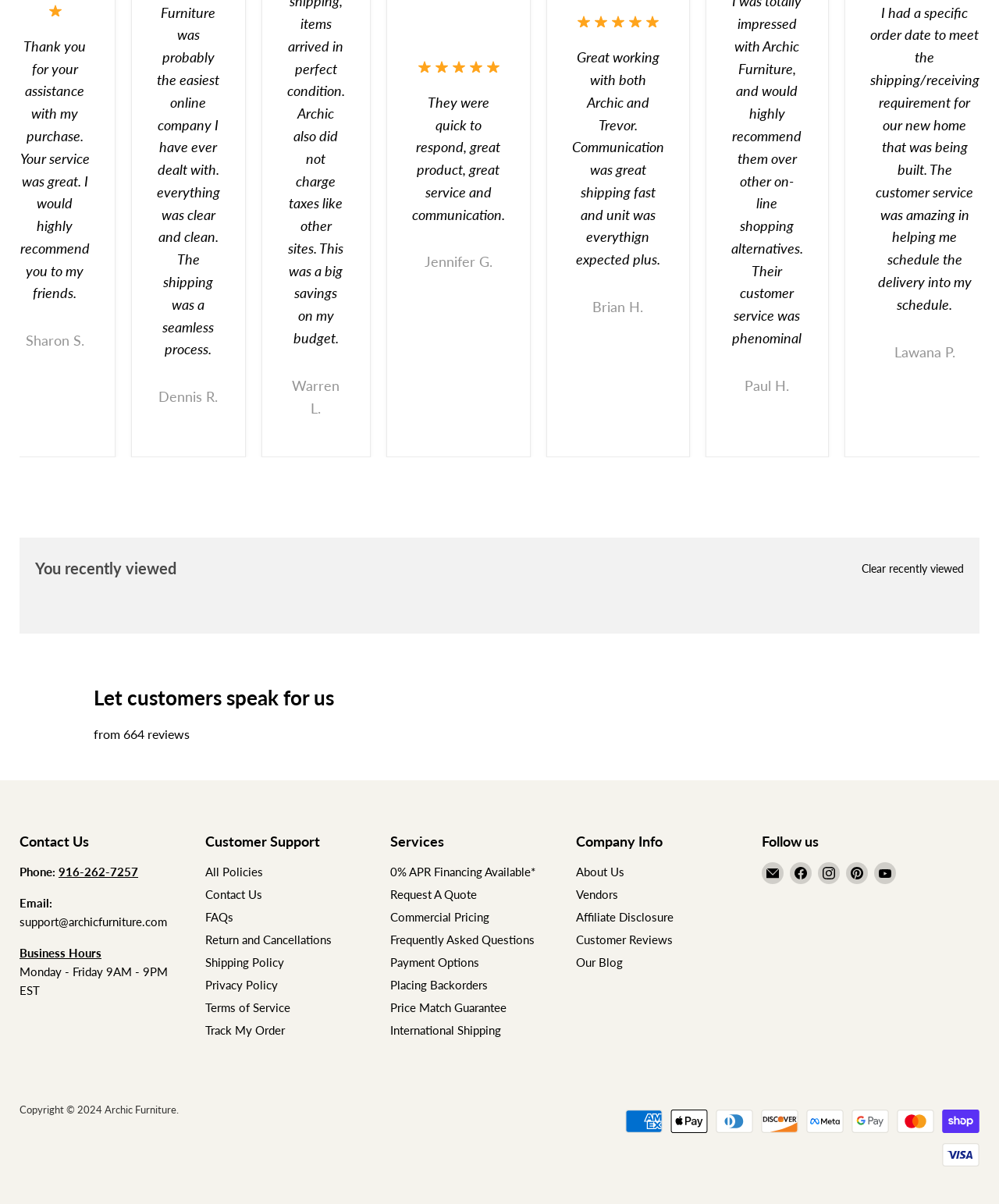Please specify the bounding box coordinates of the clickable section necessary to execute the following command: "Read FAQs".

[0.205, 0.756, 0.233, 0.767]